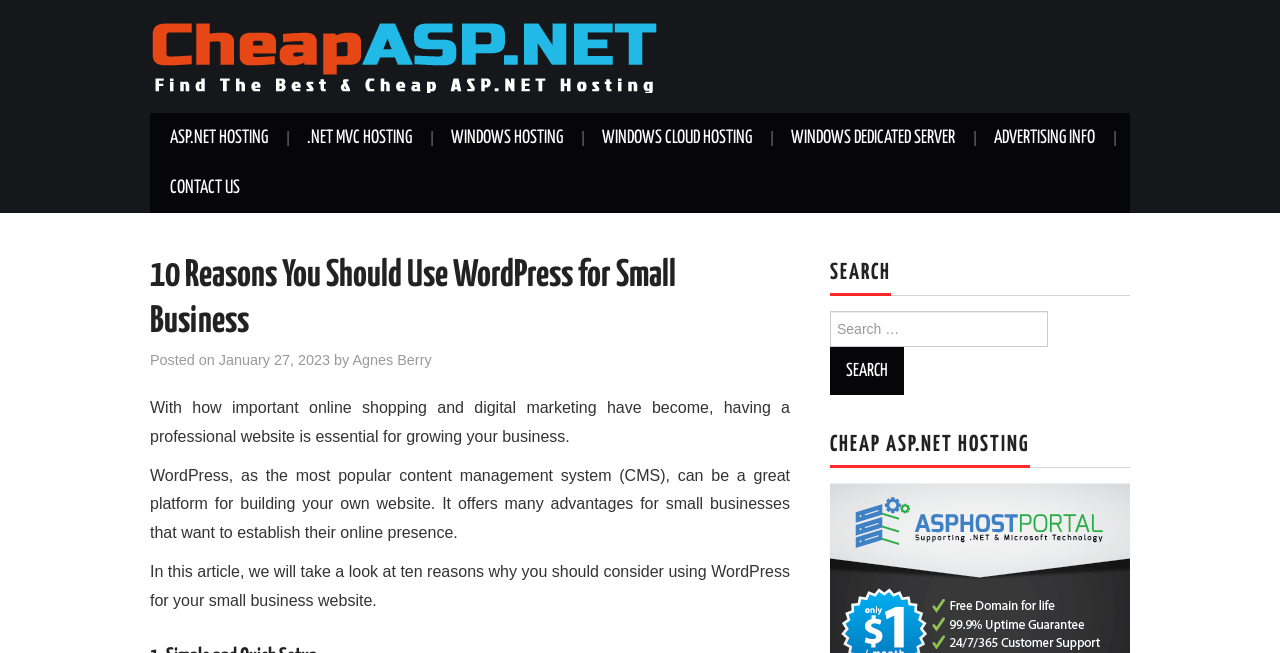Please locate the bounding box coordinates of the element that should be clicked to complete the given instruction: "Search for something".

[0.648, 0.476, 0.819, 0.531]